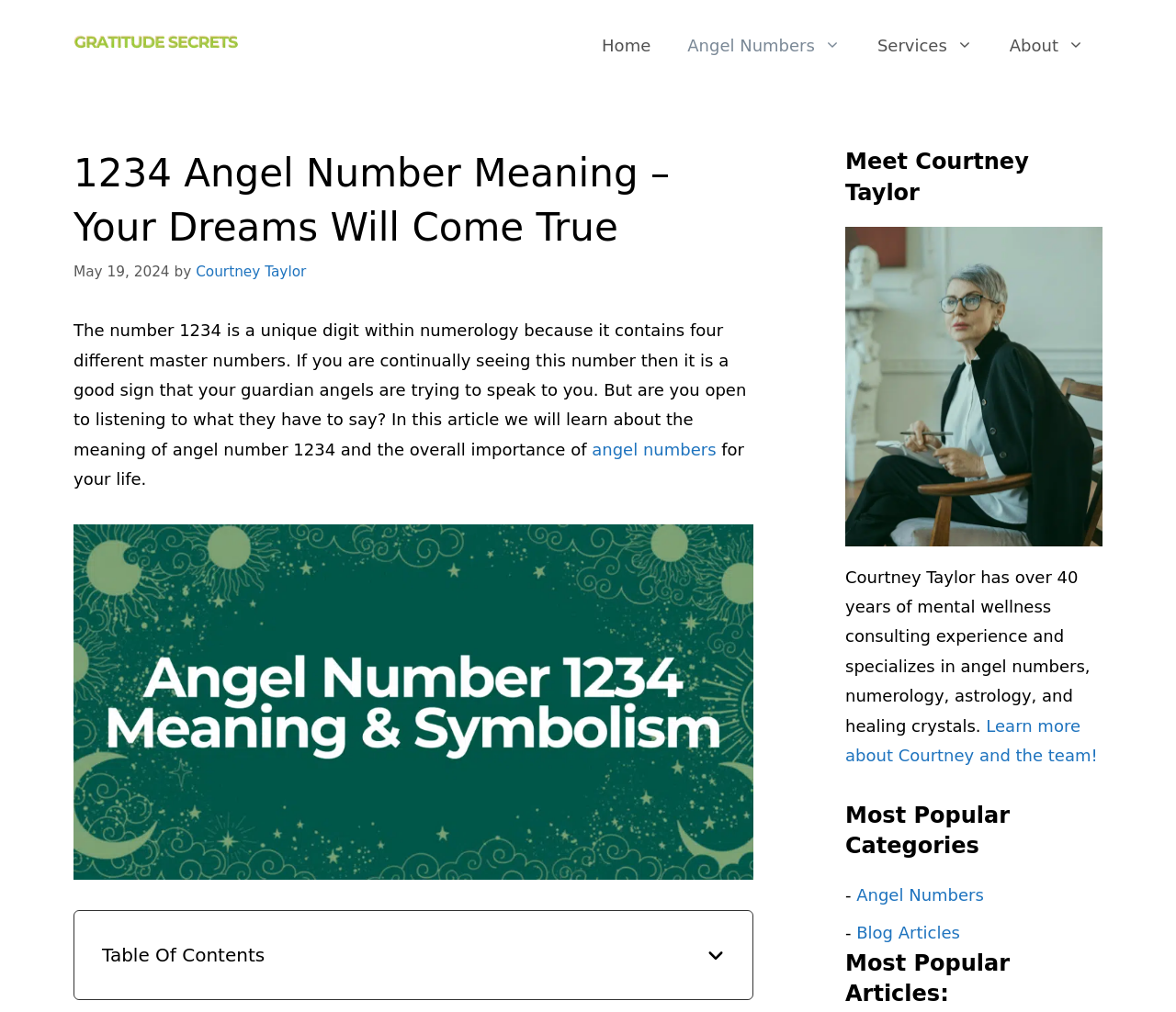Pinpoint the bounding box coordinates for the area that should be clicked to perform the following instruction: "Click on the Gratitude Secrets link".

[0.062, 0.034, 0.203, 0.054]